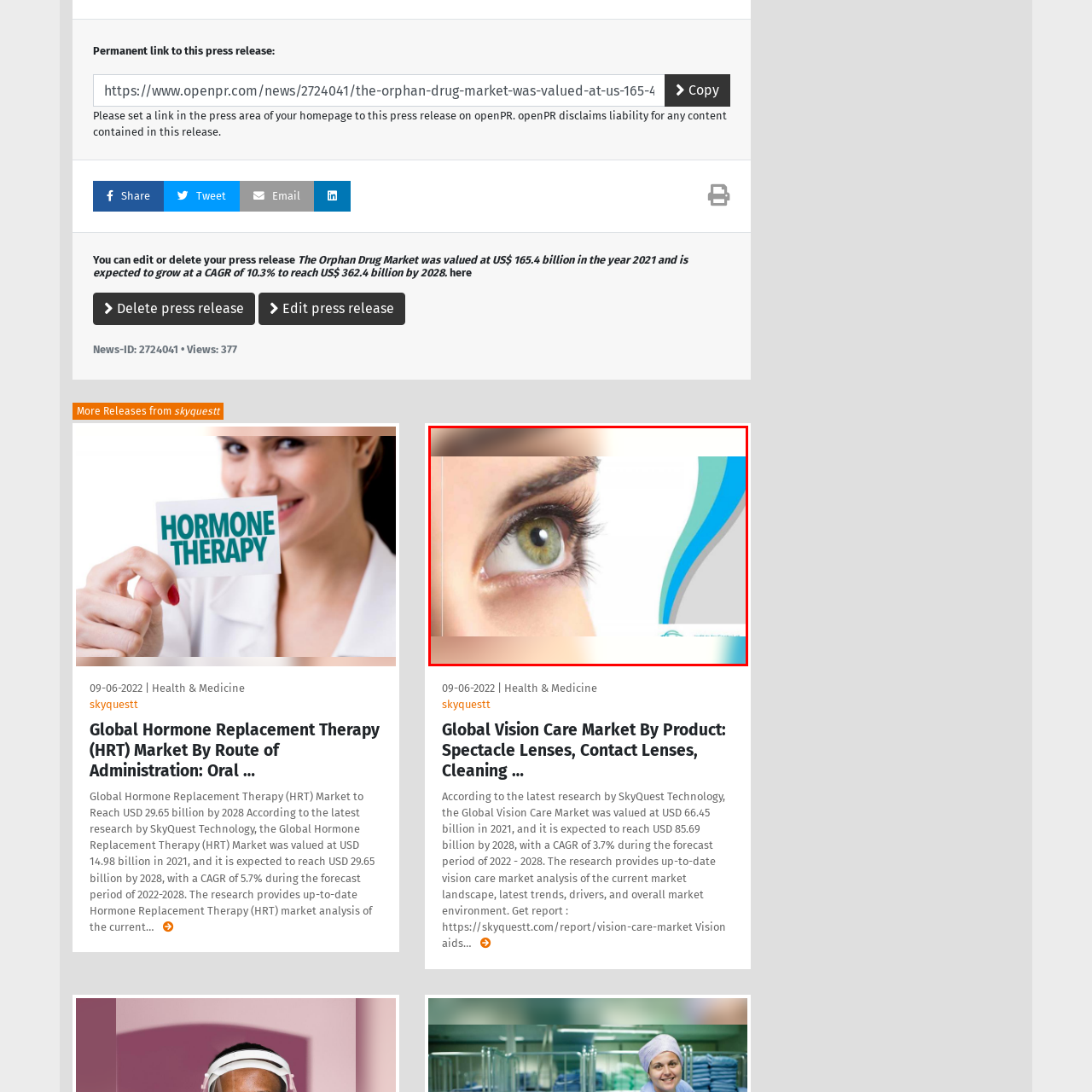Generate an in-depth caption for the image segment highlighted with a red box.

The image showcases a close-up of a person's eye, characterized by striking green irises and long eyelashes. The left side of the image is dominated by the eye, while the right side features a smooth, wavy graphic design in shades of blue and white, enhancing the visual appeal. This artistic presentation aligns with the context of the image, related to the "Global Vision Care Market," specifically focusing on products such as spectacle lenses and contact lenses. This sector is experiencing significant growth, projected to reach USD 85.69 billion by 2028, driven by increasing demand for vision aids. The image effectively captures the essence of vision care, inviting interest in related products and services.